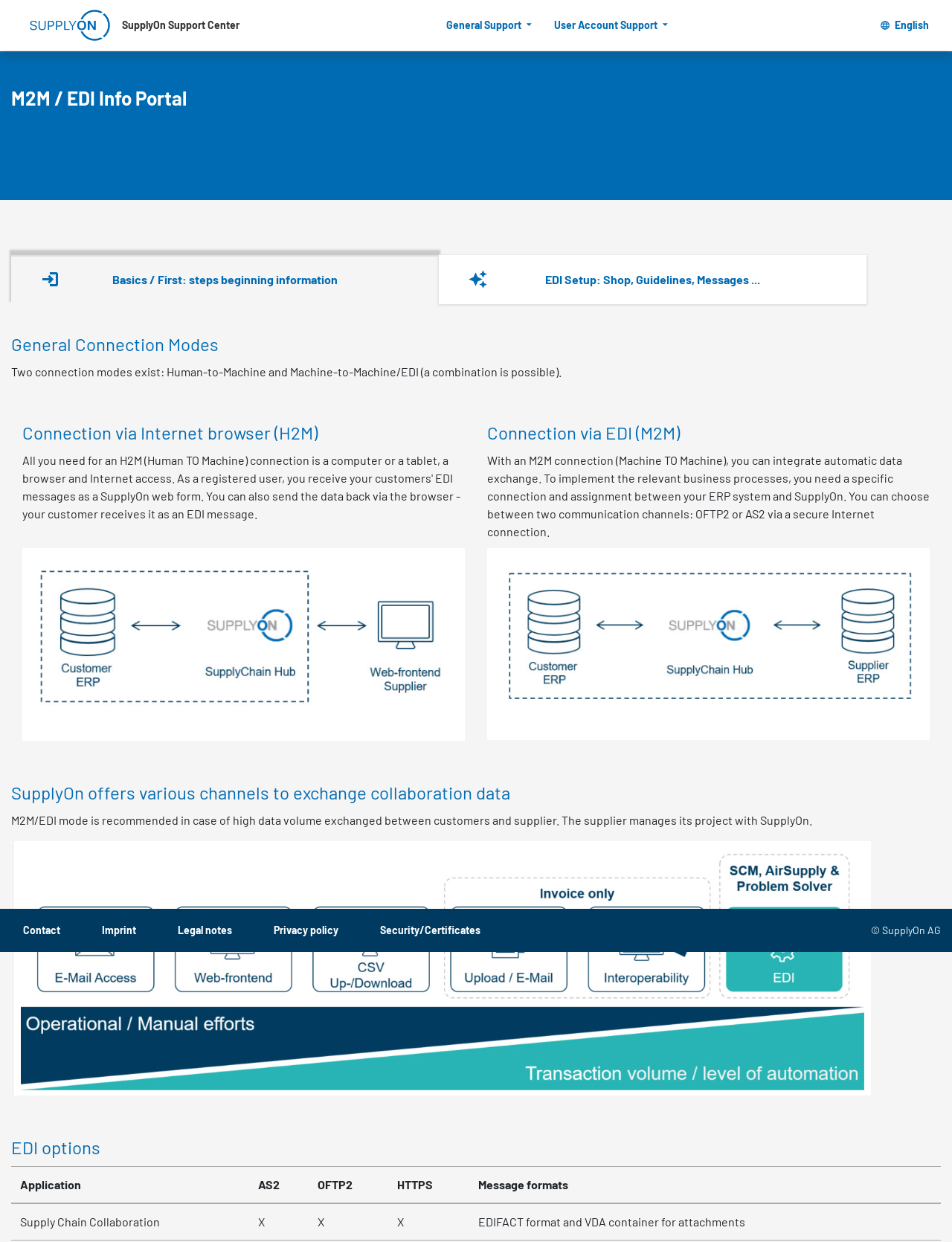Please provide a brief answer to the question using only one word or phrase: 
How many connection modes are mentioned on this webpage?

Two